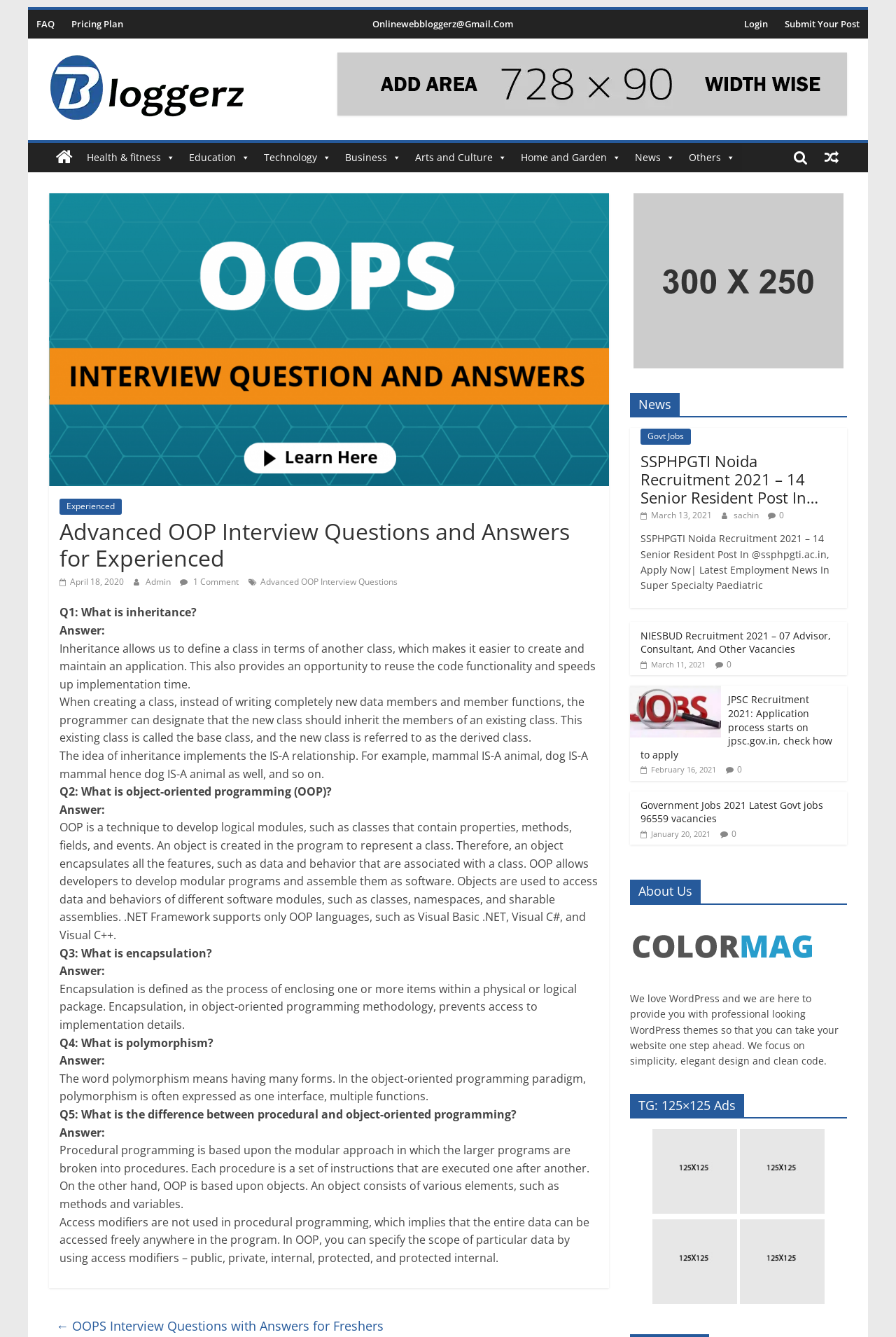Please specify the bounding box coordinates of the element that should be clicked to execute the given instruction: 'Click on the 'Submit Your Post' button'. Ensure the coordinates are four float numbers between 0 and 1, expressed as [left, top, right, bottom].

[0.866, 0.007, 0.969, 0.029]